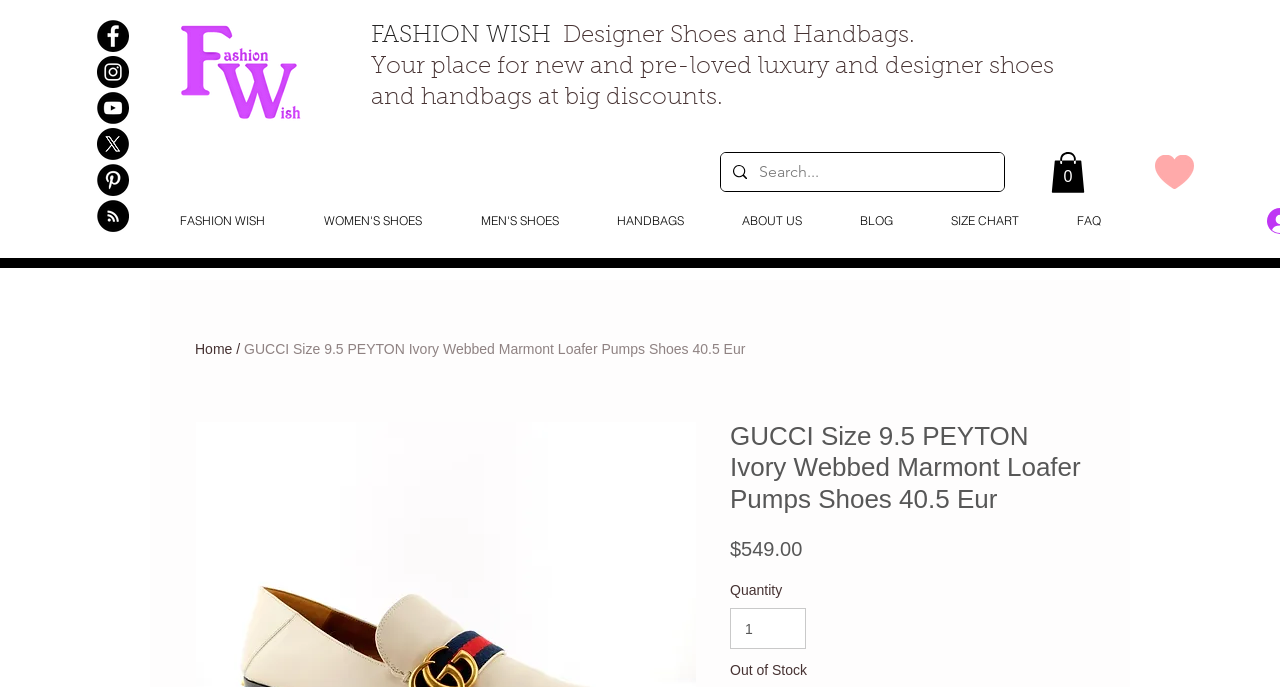Give a detailed account of the webpage's layout and content.

This webpage is an e-commerce platform, specifically a product page for a pair of GUCCI shoes. At the top left corner, there is a social bar with links to the website's social media profiles, including Facebook, Instagram, YouTube, and Pinterest. 

Below the social bar, there is a header section with a logo and a navigation menu that includes links to different categories such as Women's Shoes, Men's Shoes, Handbags, About Us, Blog, Size Chart, and FAQ.

On the right side of the header section, there is a search bar and a cart button with an indication of zero items. 

The main content of the page is dedicated to the product description. The product title, "GUCCI Size 9.5 PEYTON Ivory Webbed Marmont Loafer Pumps Shoes 40.5 Eur", is prominently displayed, followed by the product price, "$549.00". 

Below the product title and price, there is a section with product details, including a quantity selector and an out-of-stock notification. 

There are no images of the product on this page.